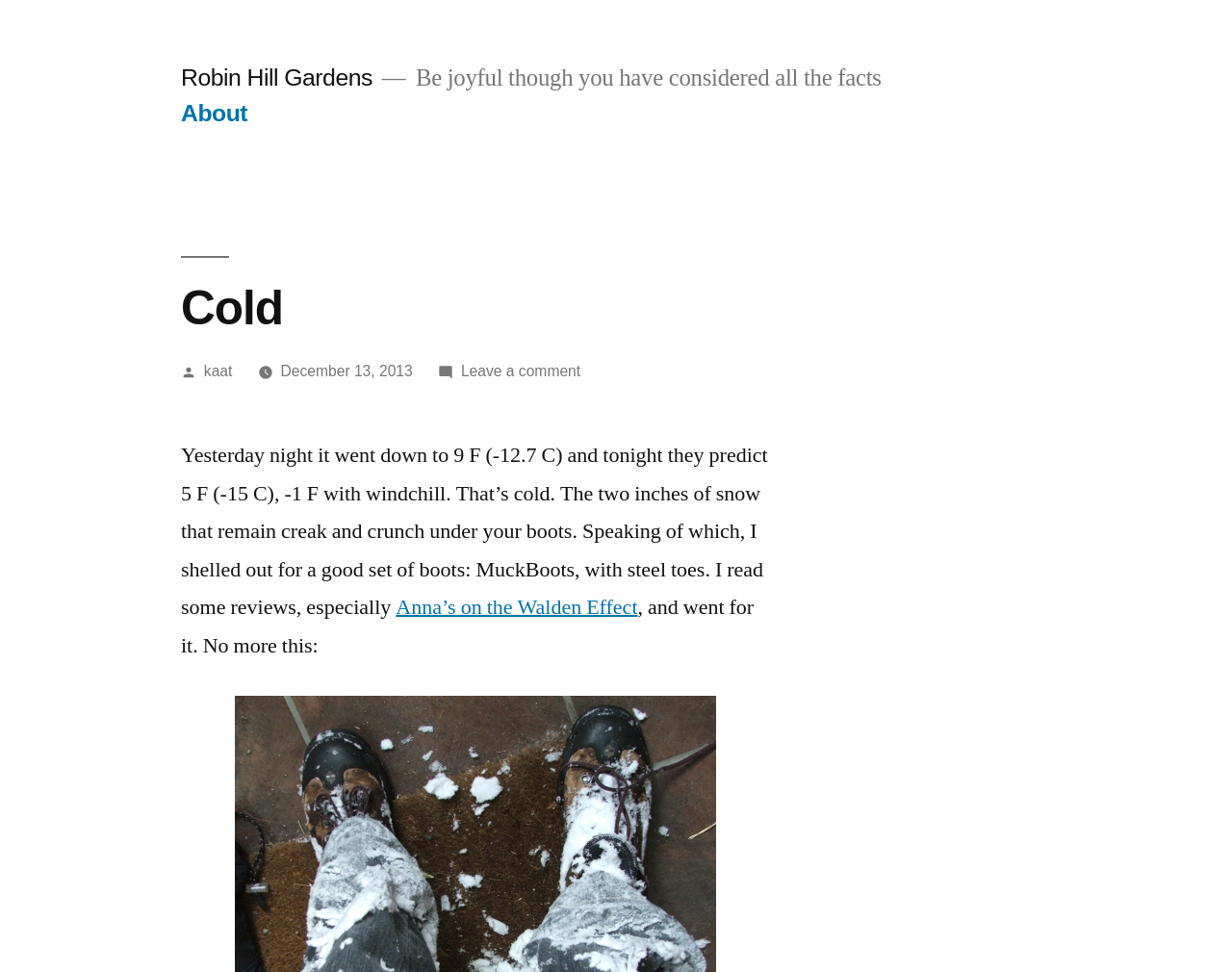Please answer the following question using a single word or phrase: 
What is the windchill temperature?

-1 F